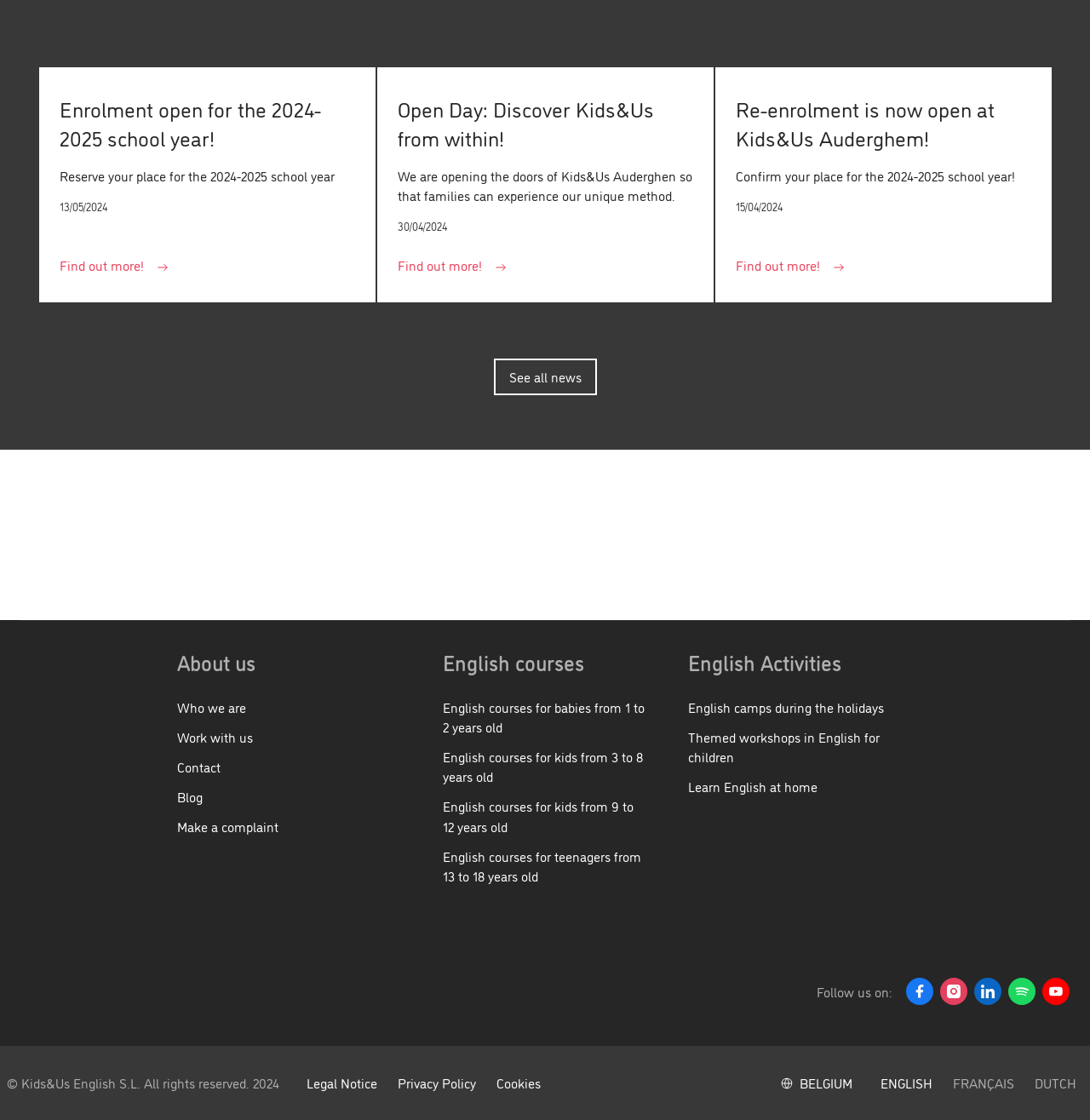Pinpoint the bounding box coordinates of the element to be clicked to execute the instruction: "Learn about English courses for kids from 3 to 8 years old".

[0.406, 0.667, 0.59, 0.701]